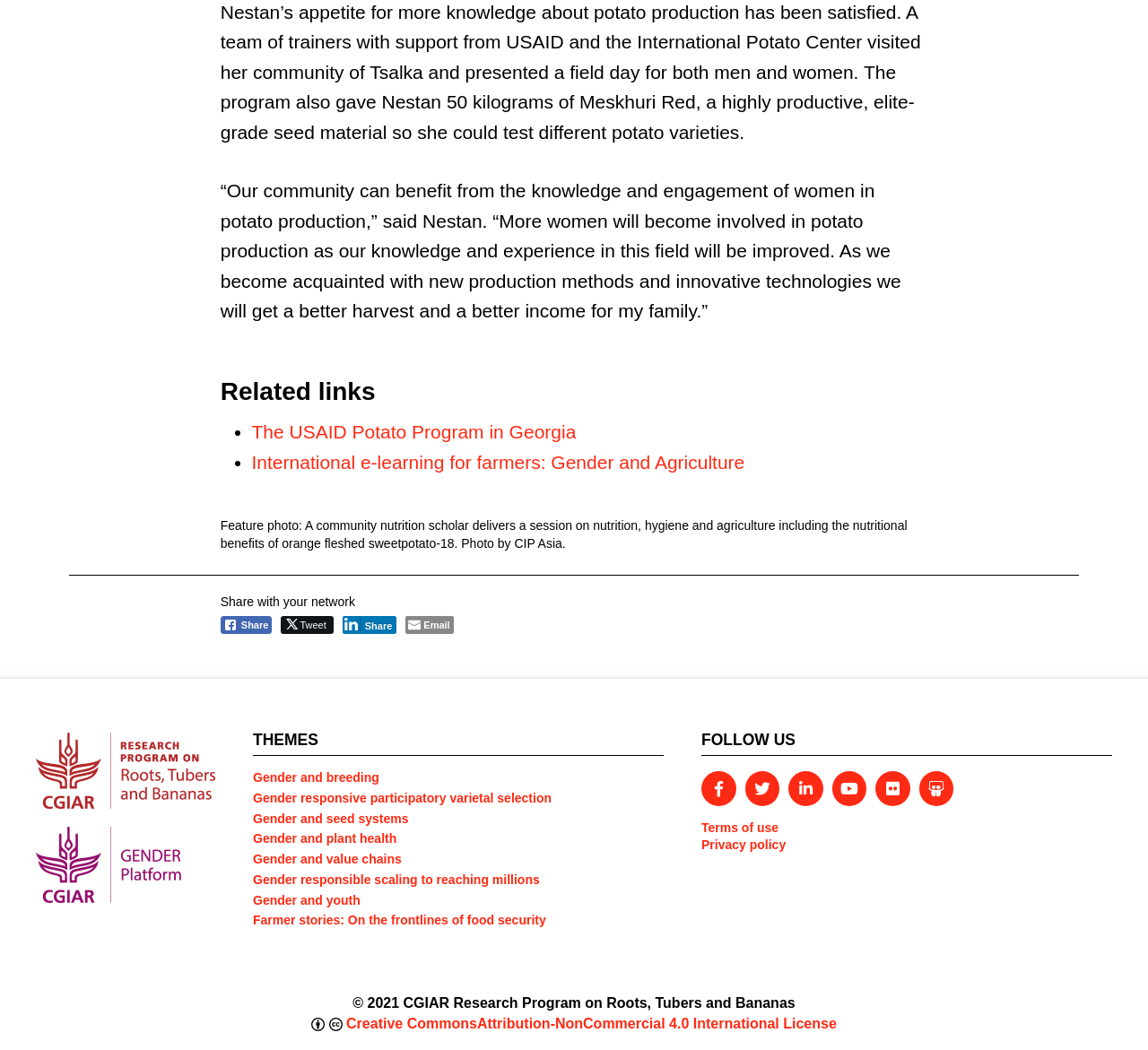What is the name of the community where Nestan lives?
Provide a concise answer using a single word or phrase based on the image.

Tsalka